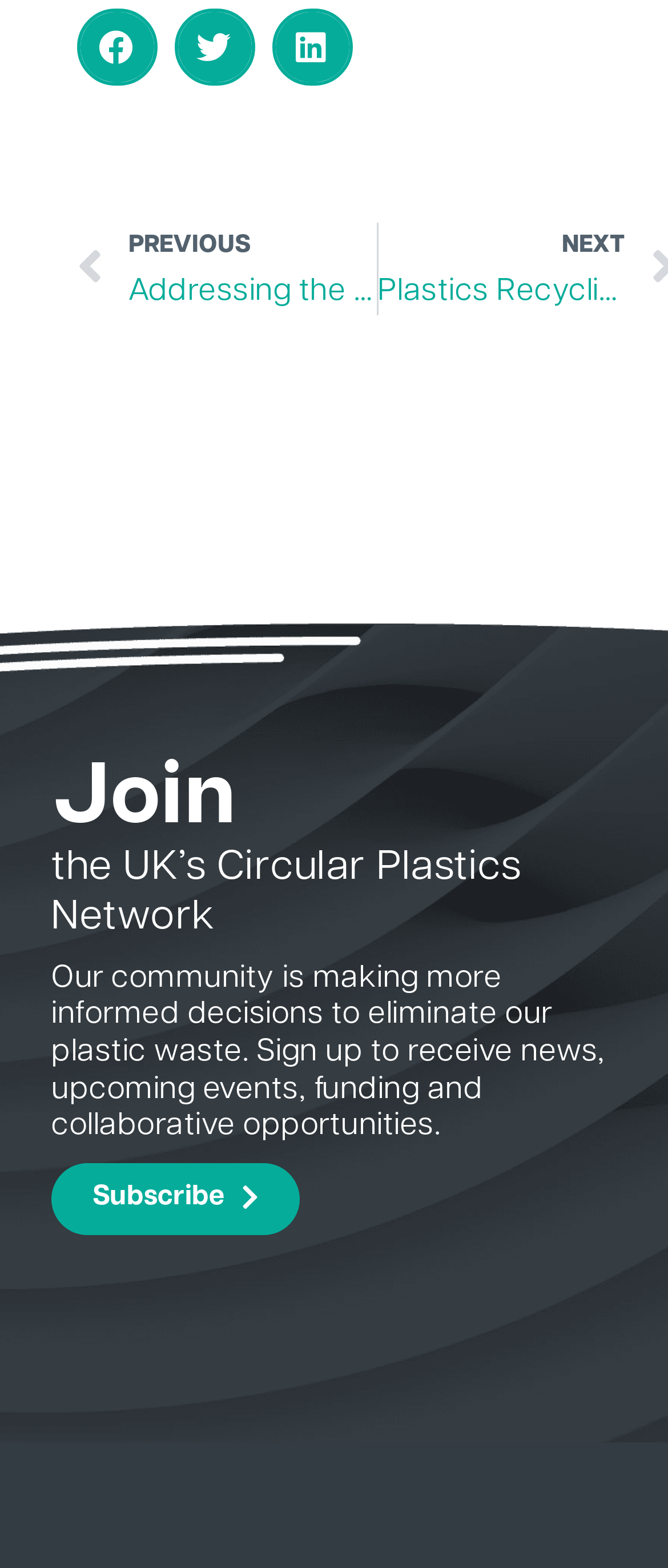What is the name of the network being promoted?
From the image, respond with a single word or phrase.

UK’s Circular Plastics Network